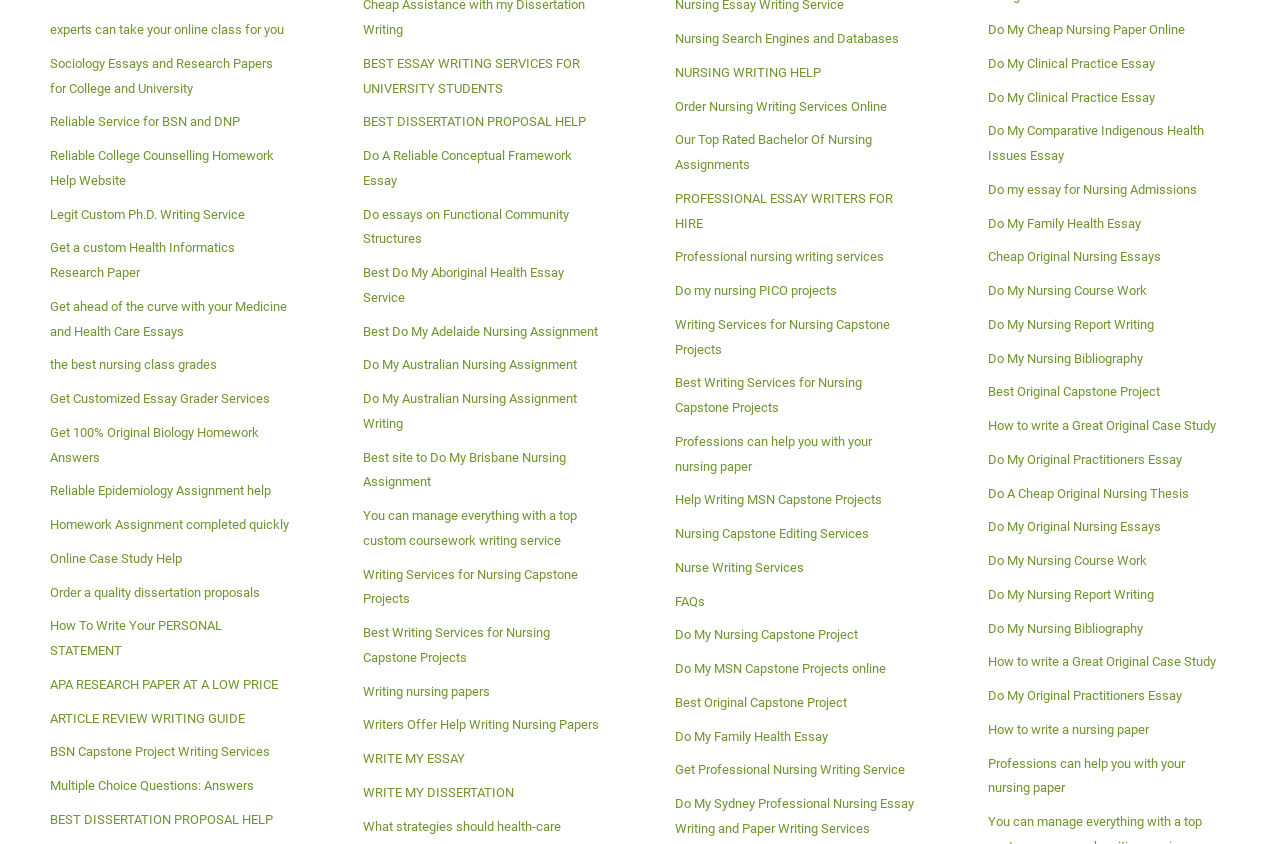Determine the bounding box coordinates of the area to click in order to meet this instruction: "Get a custom Health Informatics Research Paper".

[0.039, 0.275, 0.228, 0.345]